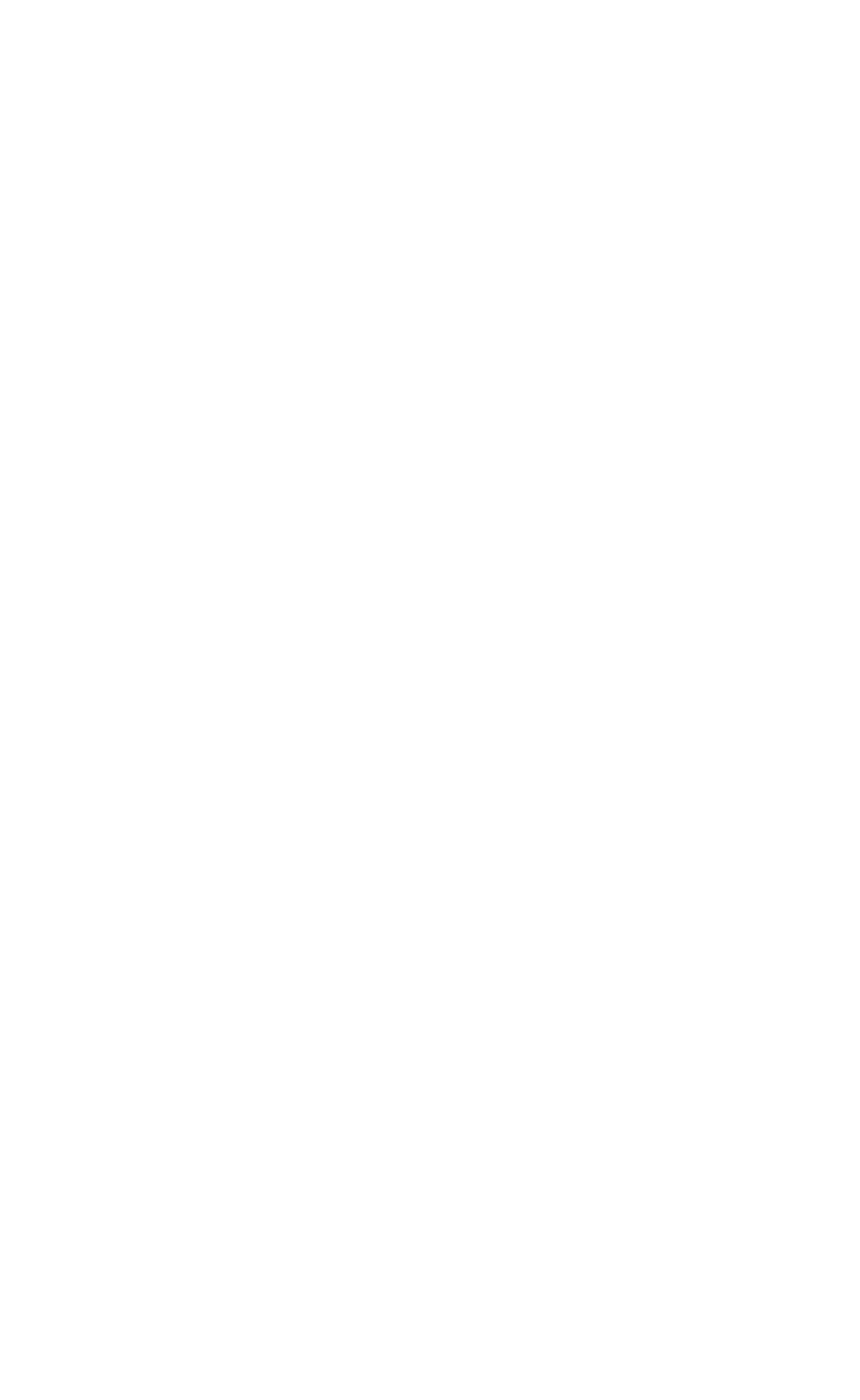Identify the bounding box coordinates of the region that should be clicked to execute the following instruction: "Visit Creative Agency".

[0.118, 0.065, 0.469, 0.117]